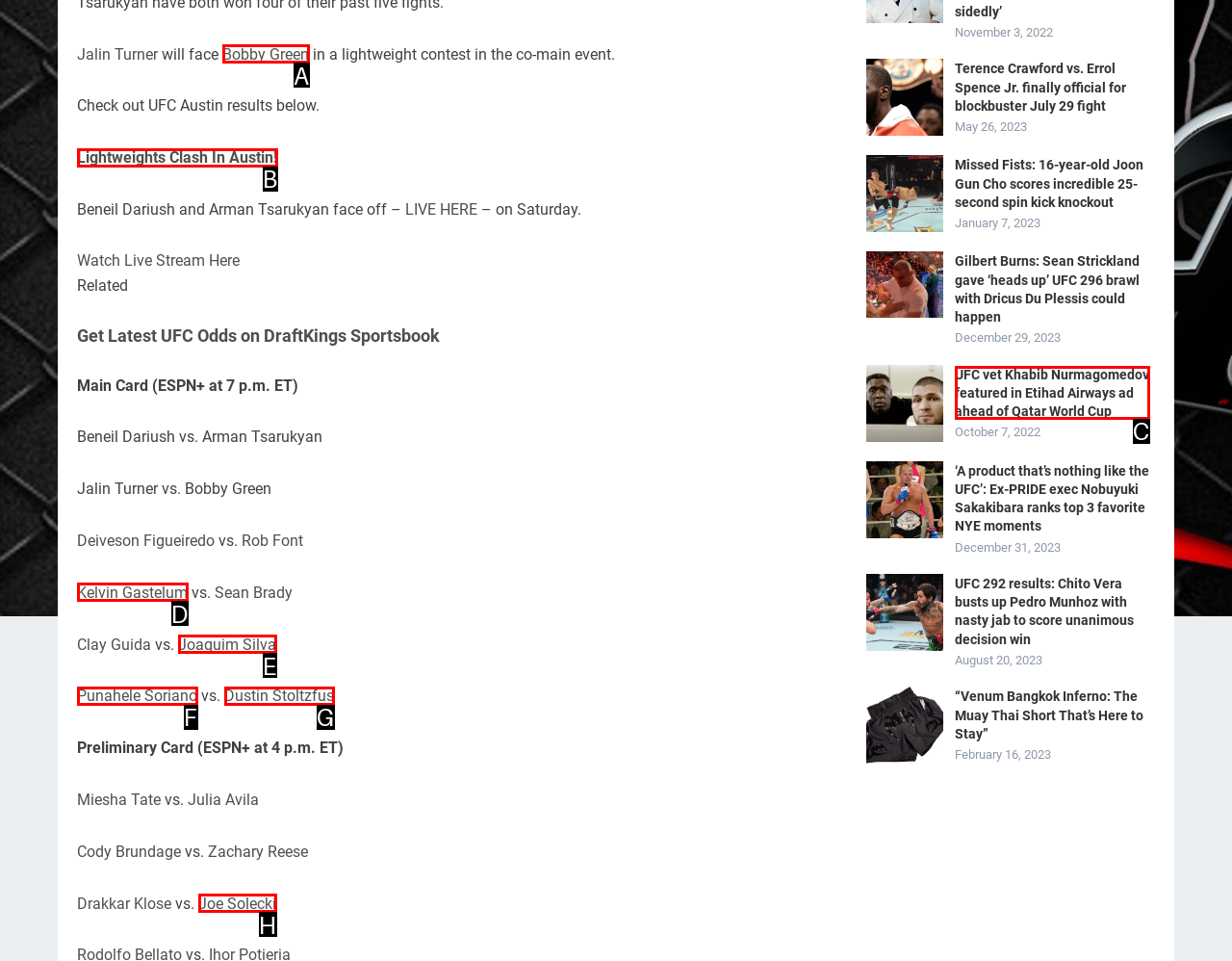Using the description: Kelvin Gastelum, find the HTML element that matches it. Answer with the letter of the chosen option.

D